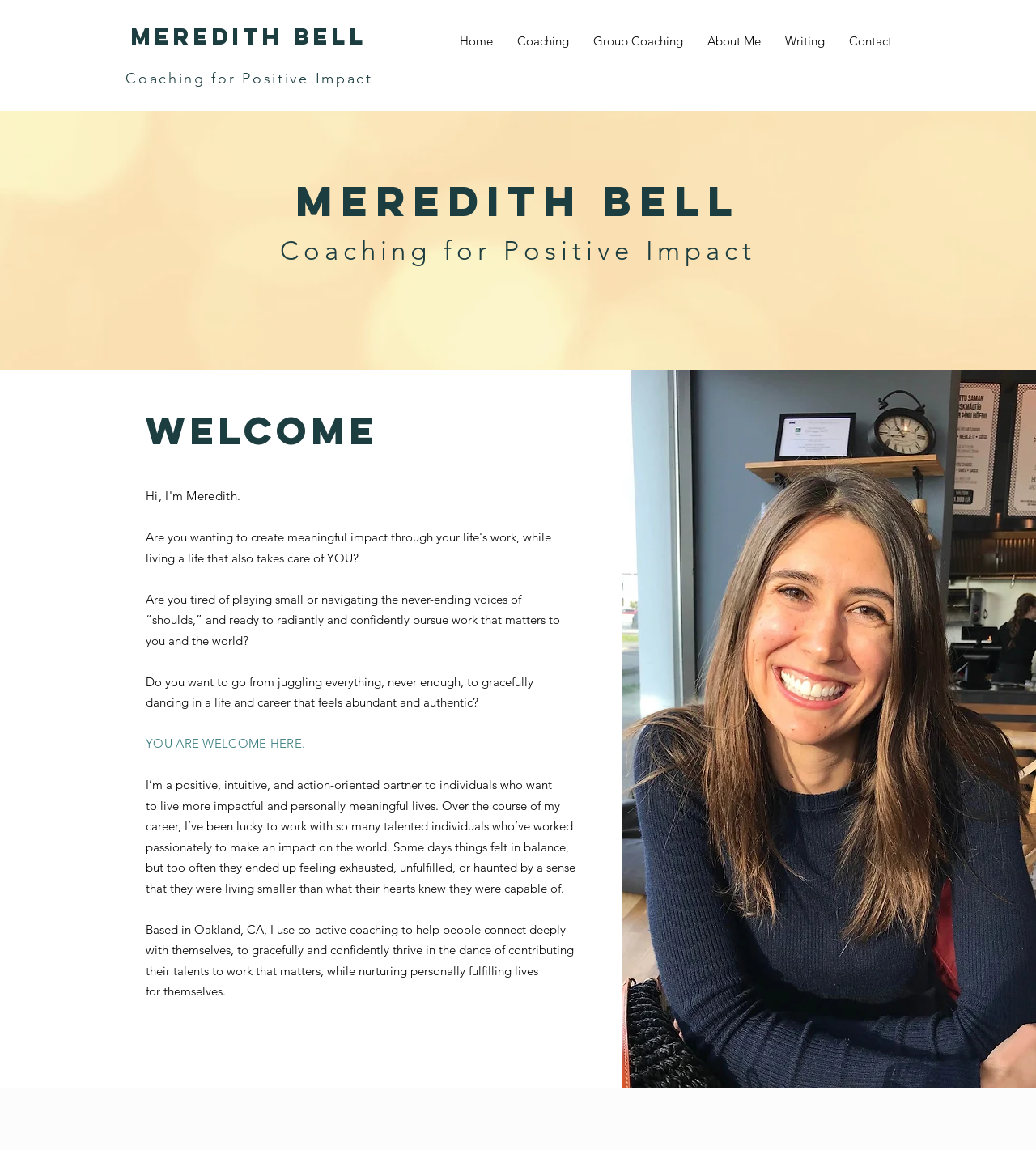Look at the image and write a detailed answer to the question: 
What is the name of the career coach?

I found the name 'Meredith Bell' by looking at the link element with the text 'Meredith BELL' at the top of the webpage, which is likely the name of the career coach.